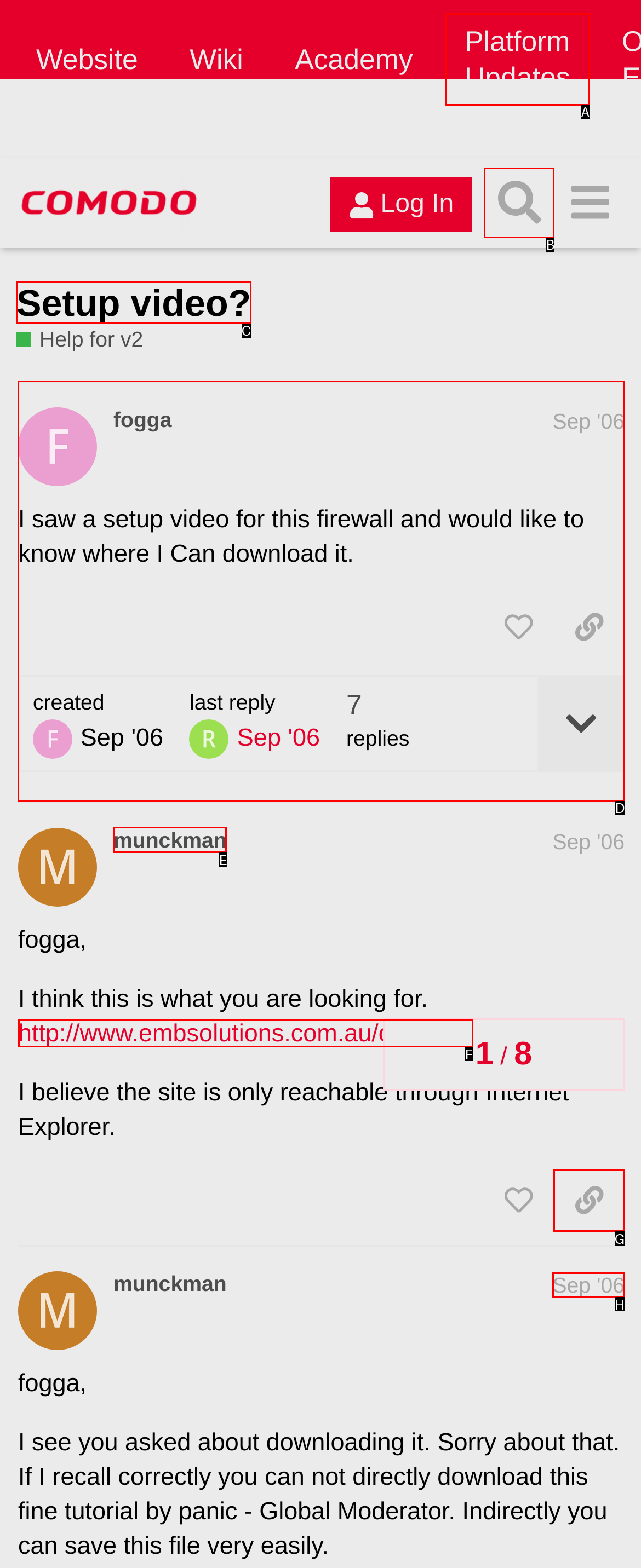Indicate which red-bounded element should be clicked to perform the task: Read the post by 'fogga' Answer with the letter of the correct option.

D